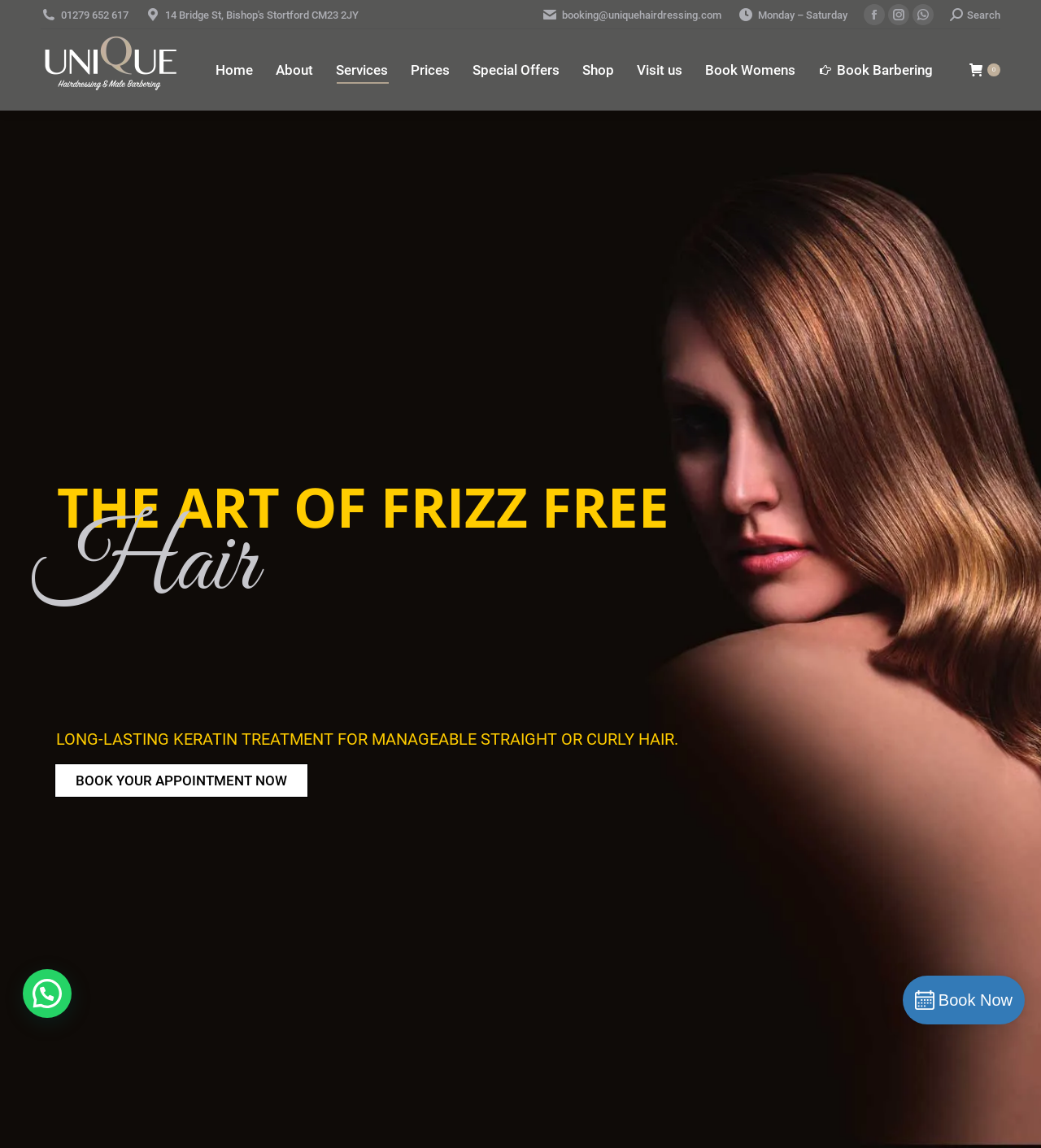Generate a comprehensive caption for the webpage you are viewing.

This webpage is about Keyliss Keratin Hair Treatment, a hair care service provided by Unique Hairdressing & Male Barbering. At the top, there is a logo of Unique Hairdressing & Male Barbering, accompanied by a navigation menu with links to various pages, including Home, About, Services, Prices, Special Offers, Shop, Visit us, Book Womens, and Book Barbering.

Below the navigation menu, there is a section with contact information, including a phone number, 01279 652 617, and an email address, booking@uniquehairdressing.com. Next to the contact information, there are links to the business's social media pages, including Facebook, Instagram, and Whatsapp.

On the right side of the page, there is a search bar with a search icon. Below the search bar, there is a section highlighting the hair treatment service, with a heading "THE ART OF FRIZZ FREE" and a description "LONG-LASTING KERATIN TREATMENT FOR MANAGEABLE STRAIGHT OR CURLY HAIR." There is also a call-to-action button "BOOK YOUR APPOINTMENT NOW" and a "Book Now" button at the bottom right corner of the page.

At the very bottom of the page, there is a "Go to Top" link, which allows users to quickly navigate back to the top of the page.